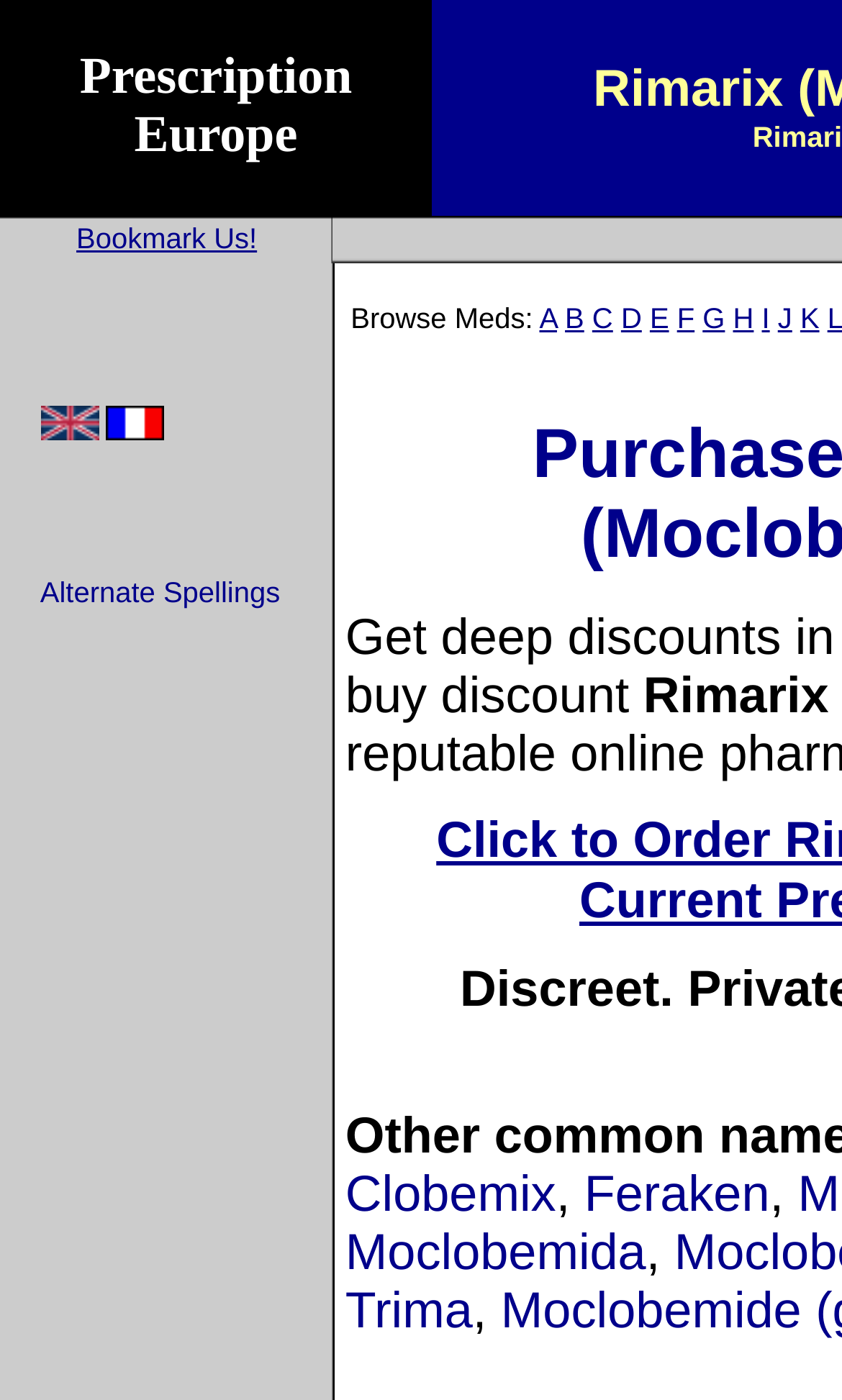Please determine the bounding box coordinates for the UI element described here. Use the format (top-left x, top-left y, bottom-right x, bottom-right y) with values bounded between 0 and 1: Bookmark Us!

[0.091, 0.159, 0.305, 0.182]